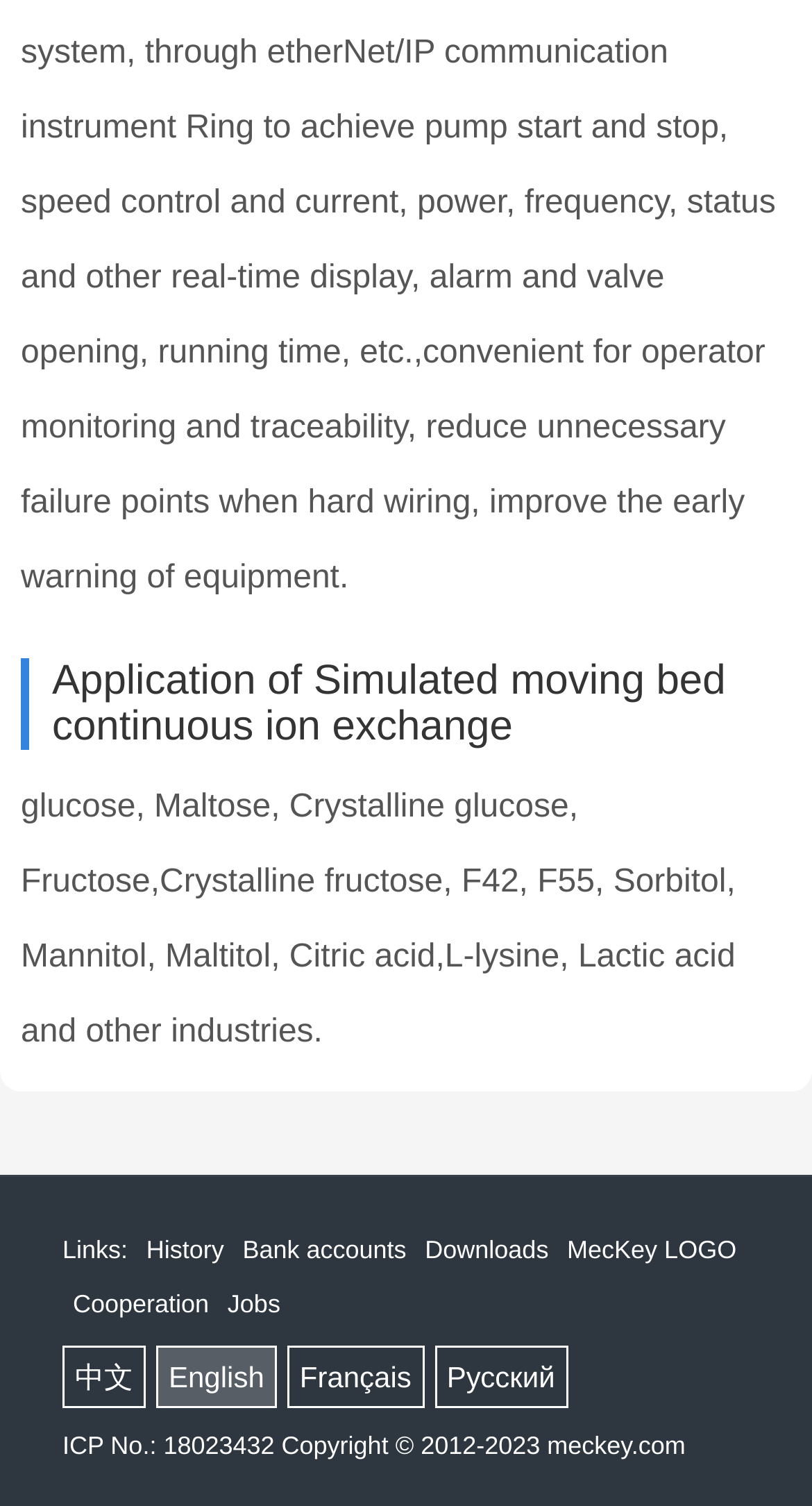Find the bounding box coordinates for the area you need to click to carry out the instruction: "View 'Downloads'". The coordinates should be four float numbers between 0 and 1, indicated as [left, top, right, bottom].

[0.523, 0.821, 0.676, 0.84]